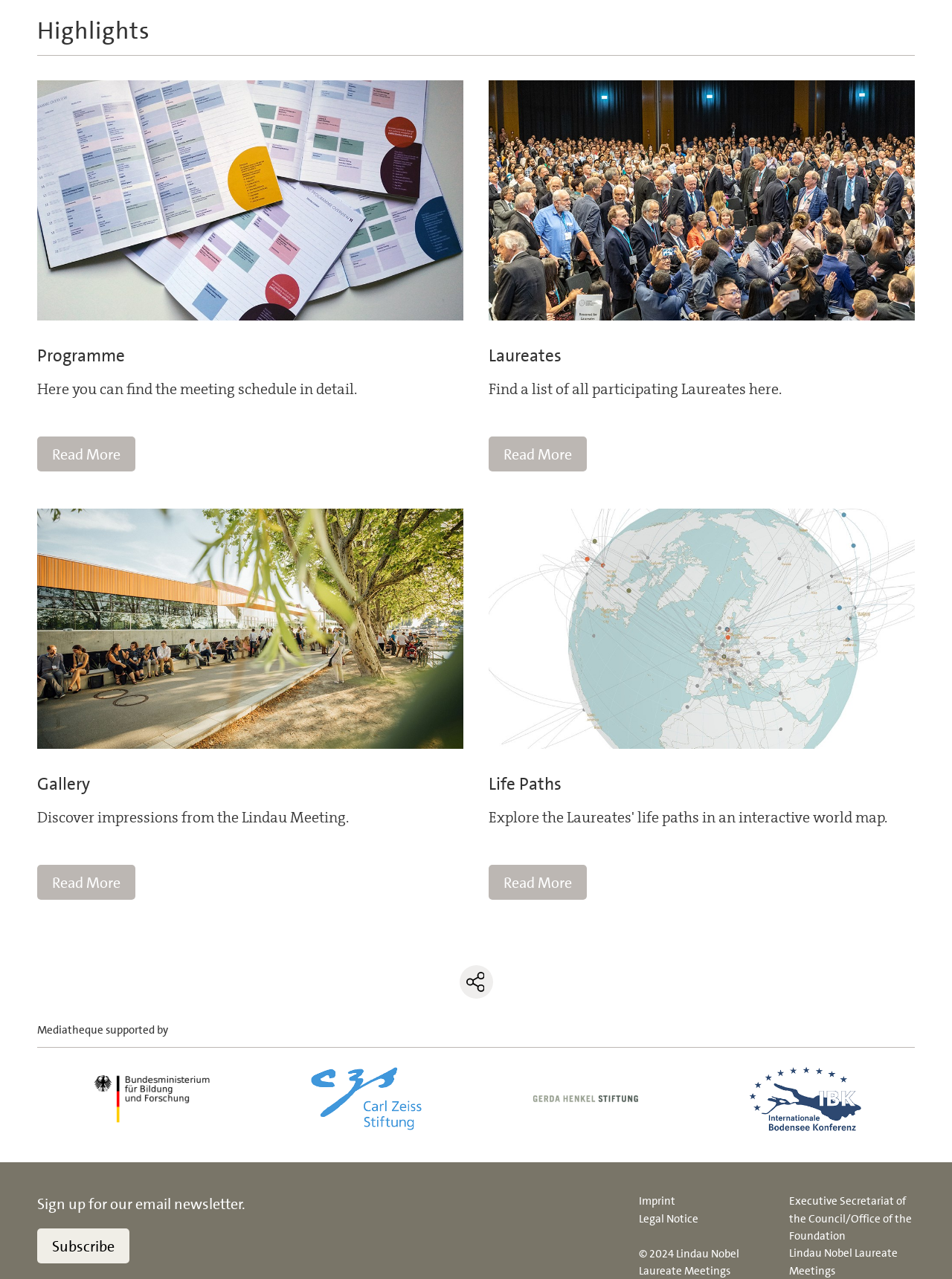Find the bounding box coordinates of the element to click in order to complete this instruction: "Read more about the meeting schedule". The bounding box coordinates must be four float numbers between 0 and 1, denoted as [left, top, right, bottom].

[0.039, 0.341, 0.142, 0.369]